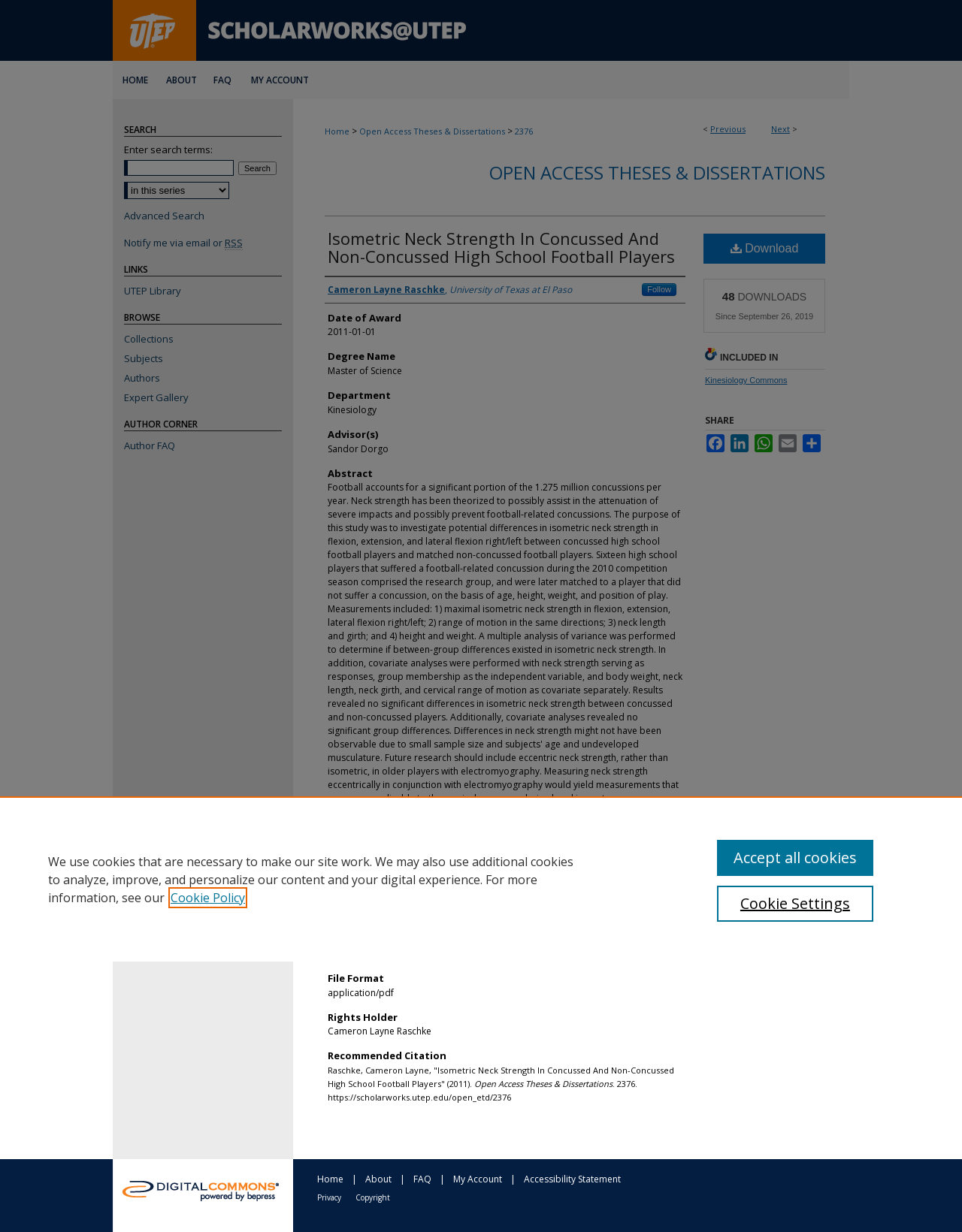Identify the bounding box coordinates of the area you need to click to perform the following instruction: "Share on Facebook".

[0.733, 0.381, 0.755, 0.395]